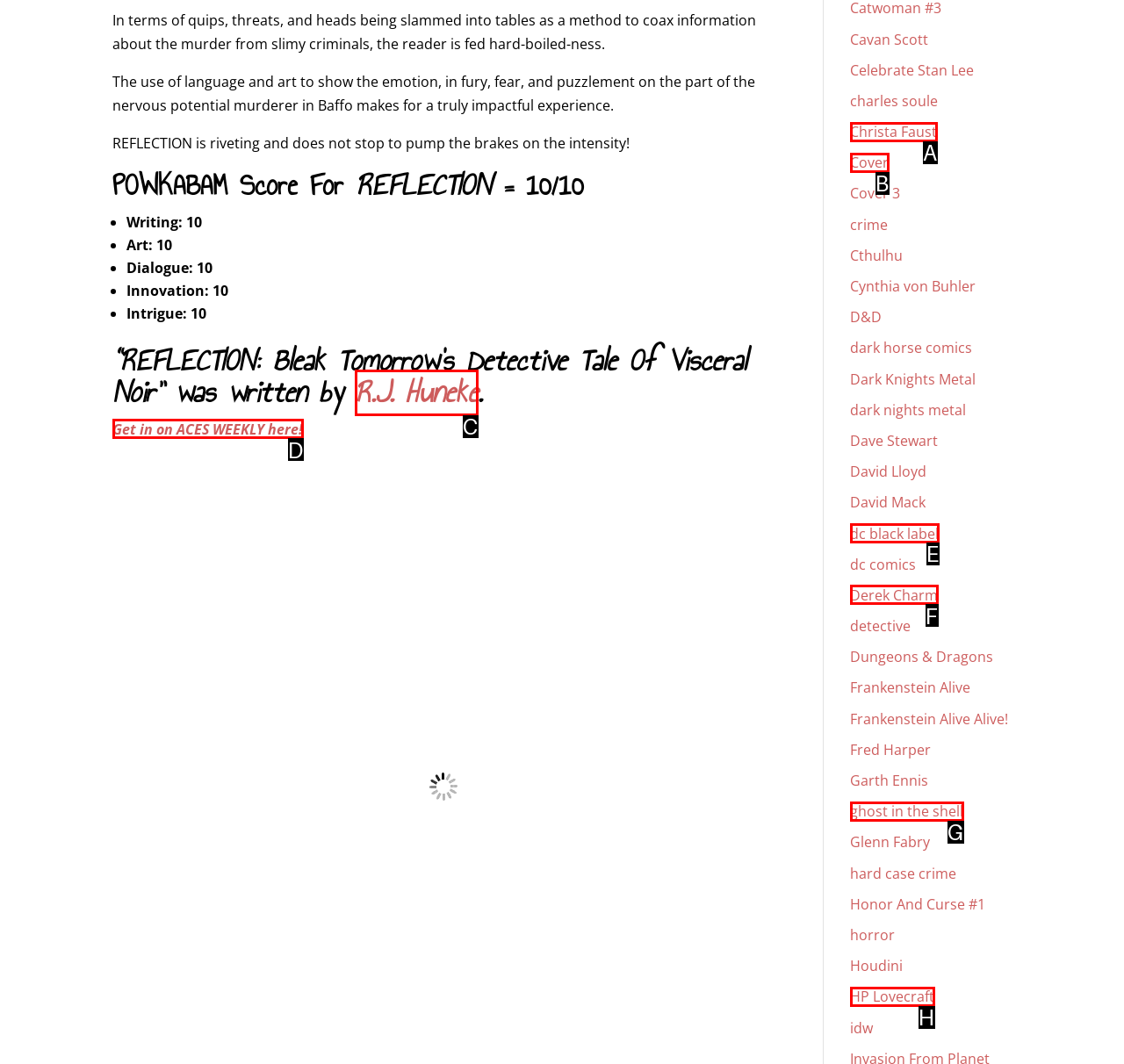Which option aligns with the description: Cover? Respond by selecting the correct letter.

B